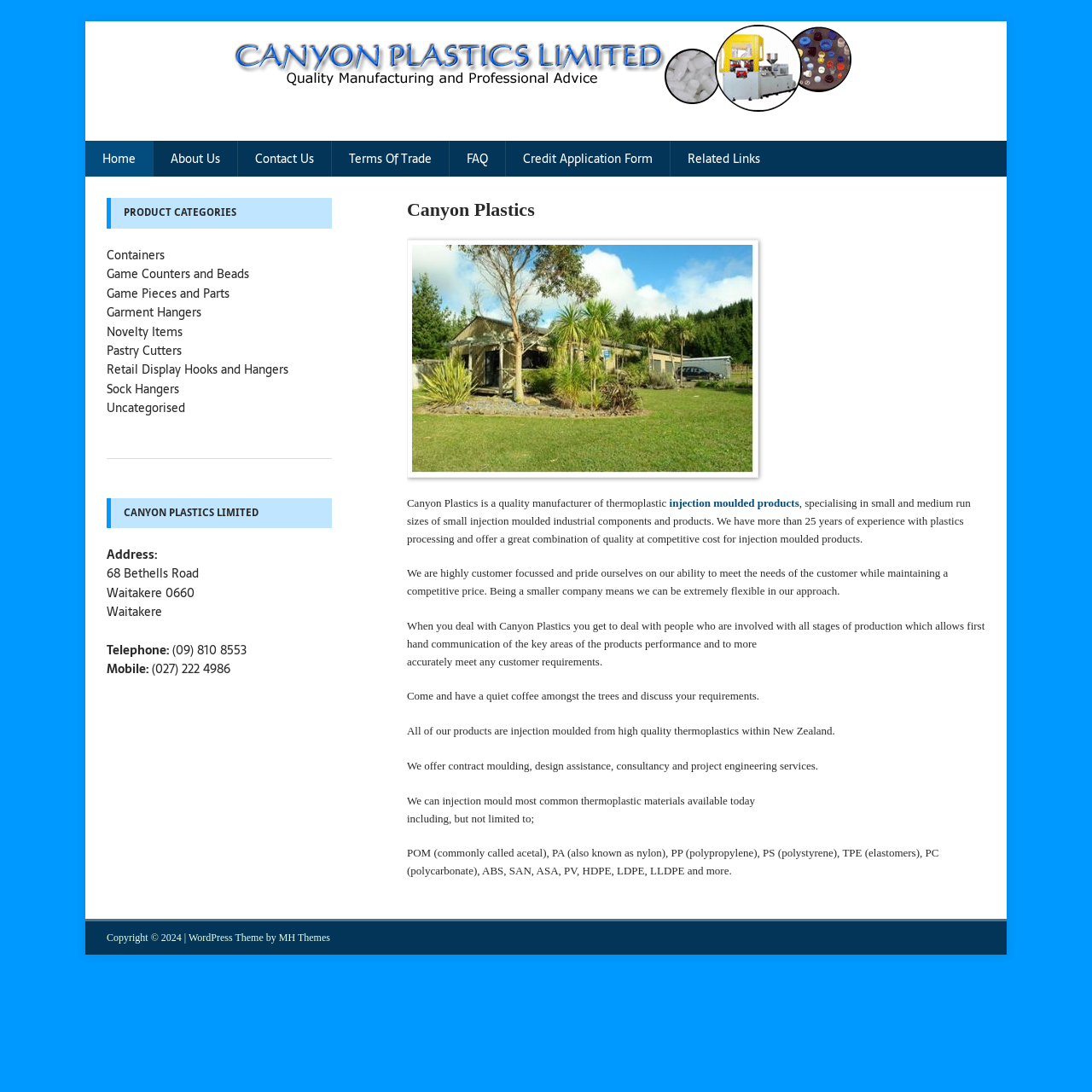Provide the bounding box coordinates of the area you need to click to execute the following instruction: "Contact Canyon Plastics via phone".

[0.155, 0.587, 0.226, 0.604]